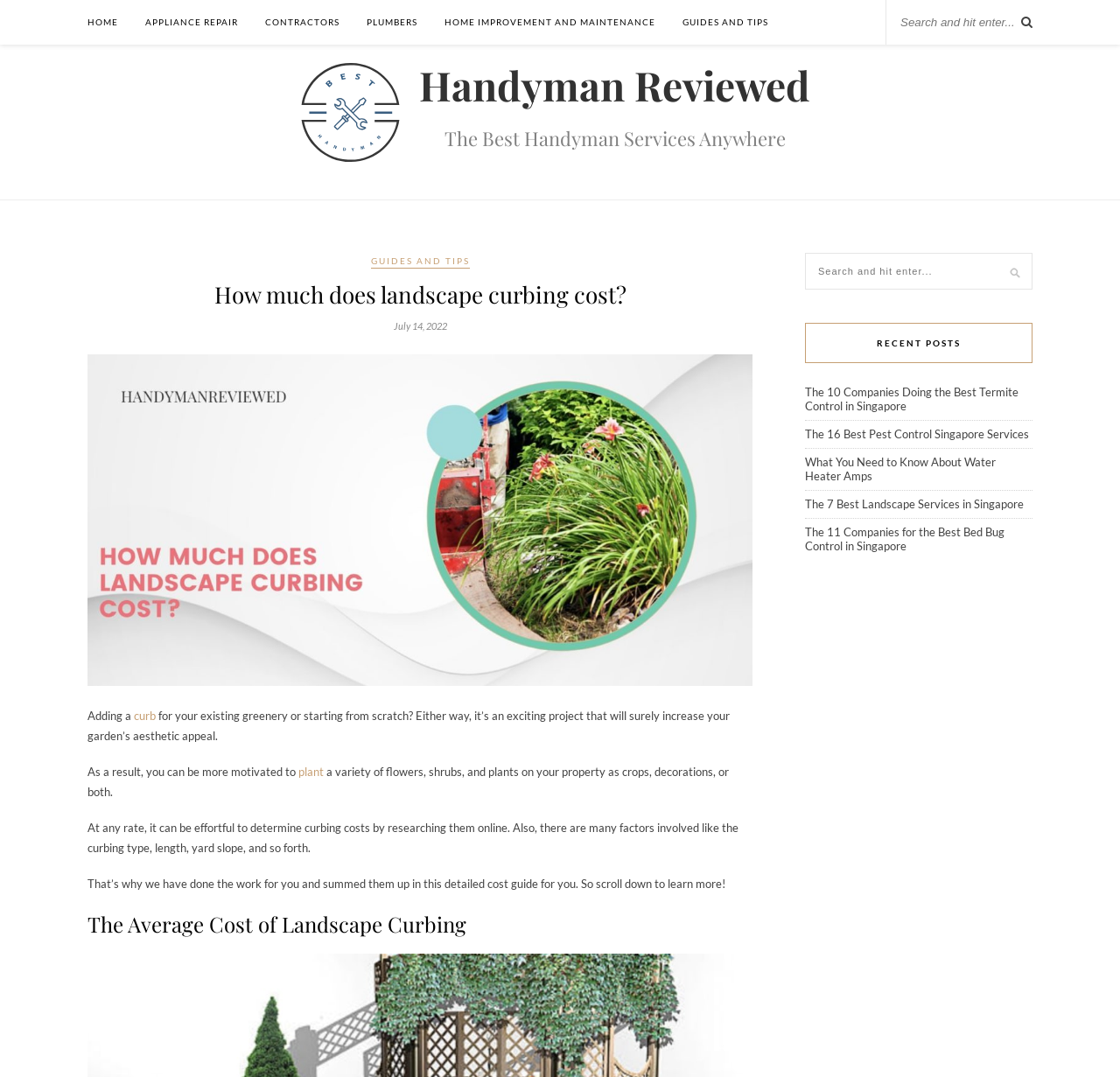Please provide the bounding box coordinate of the region that matches the element description: Contractors. Coordinates should be in the format (top-left x, top-left y, bottom-right x, bottom-right y) and all values should be between 0 and 1.

[0.237, 0.0, 0.303, 0.041]